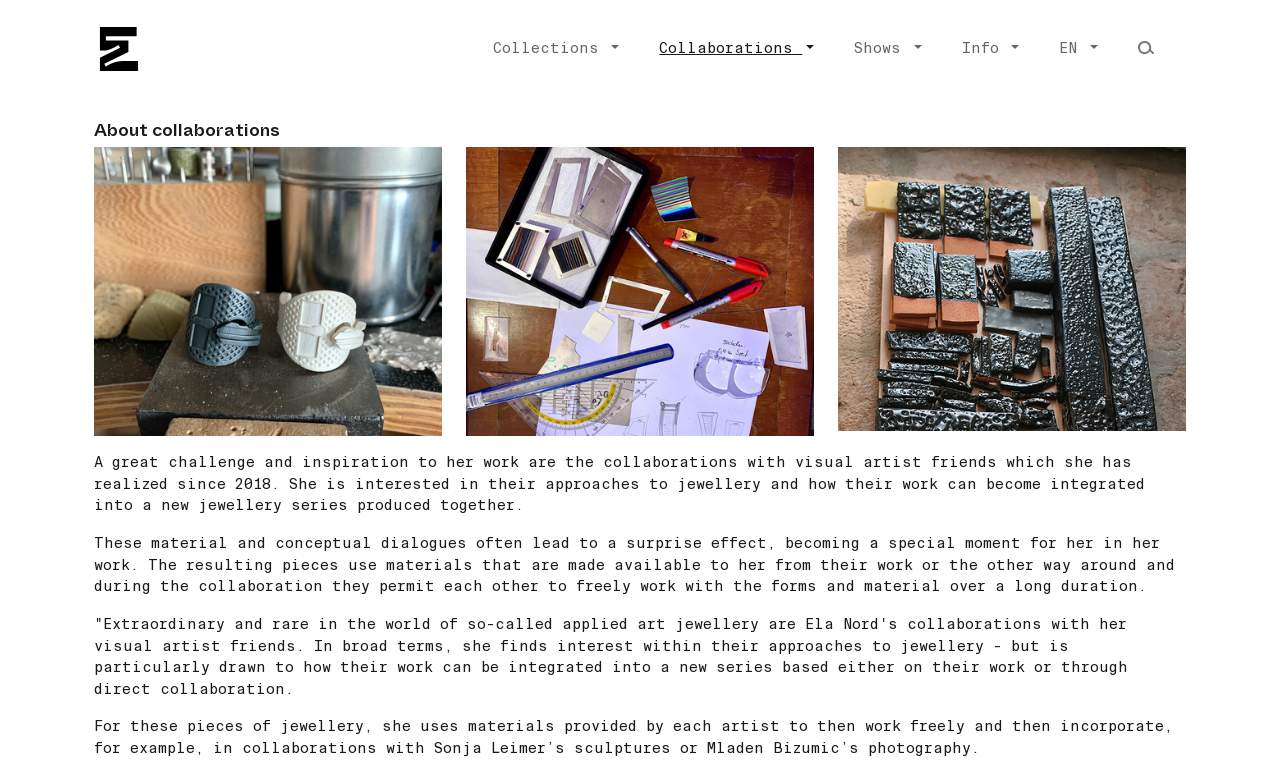Write a detailed summary of the webpage, including text, images, and layout.

The webpage is about Michaela Rapp's collaborations with her artist friends, specifically focusing on her work with Ela Nord. At the top left corner, there is a logo image, and next to it, there are five buttons for navigating to different sections of the website: Collections, Collaborations, Shows, Info, and a language selection button for English. On the right side of the top section, there is a search button with a magnifying glass icon.

Below the navigation section, there is a heading that reads "About collaborations" in a prominent font. Underneath the heading, there are three figures with images, each taking up about a third of the page width. The first image shows a workbench with 2 ring models and tools in the background, the second image displays pens, sketches, ruler, paper, glue on a table with silver brooches, and the third image features partially black glazed and reddish ceramic pieces.

Below the images, there are four paragraphs of text that describe Michaela Rapp's approach to collaborations with visual artist friends. The text explains how these collaborations inspire her work, lead to surprising effects, and result in unique pieces of jewelry that integrate materials and concepts from her artist friends. The text also highlights the rarity of such collaborations in the world of applied art jewelry.